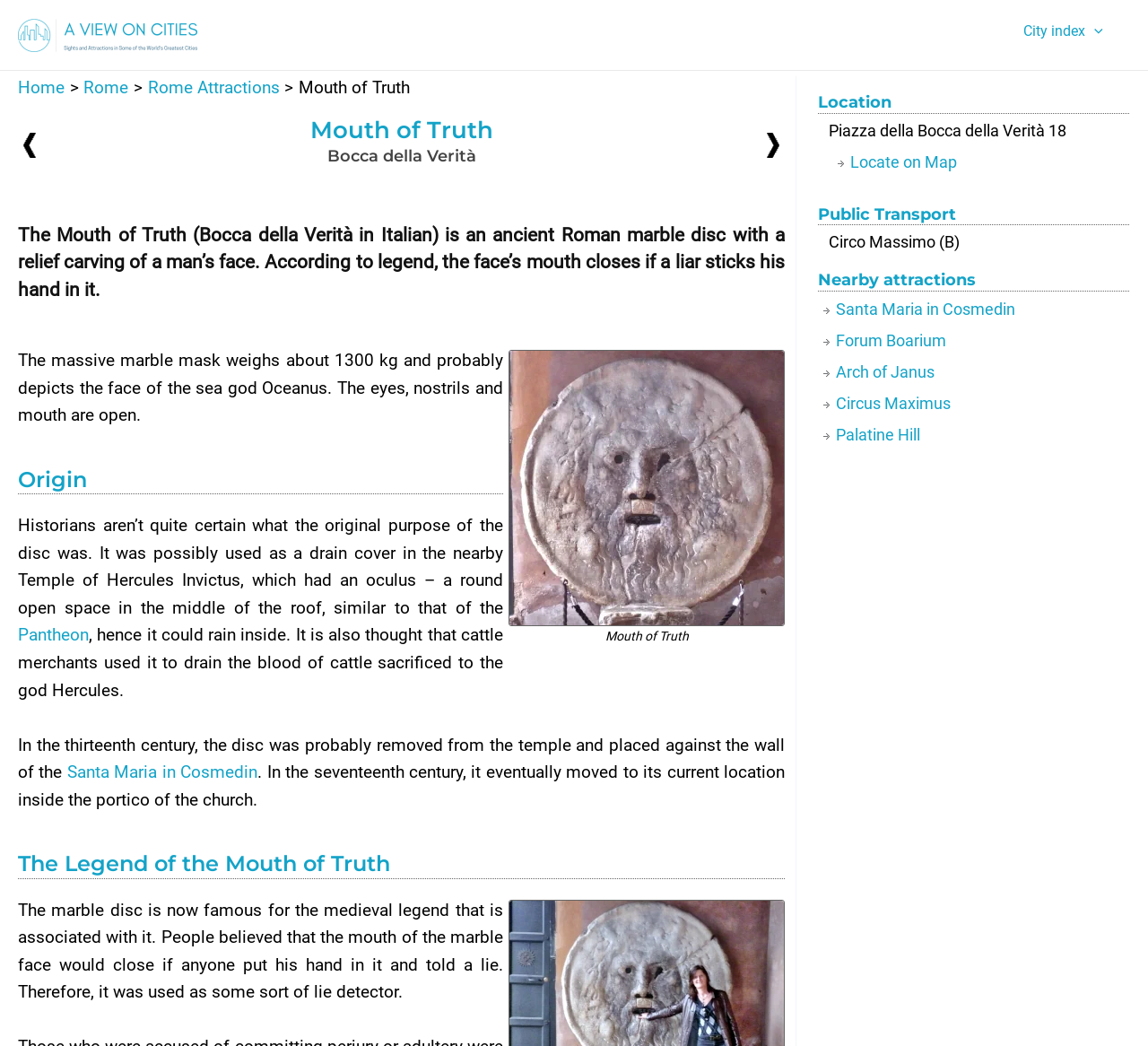Can you pinpoint the bounding box coordinates for the clickable element required for this instruction: "Click the logo"? The coordinates should be four float numbers between 0 and 1, i.e., [left, top, right, bottom].

[0.016, 0.023, 0.172, 0.041]